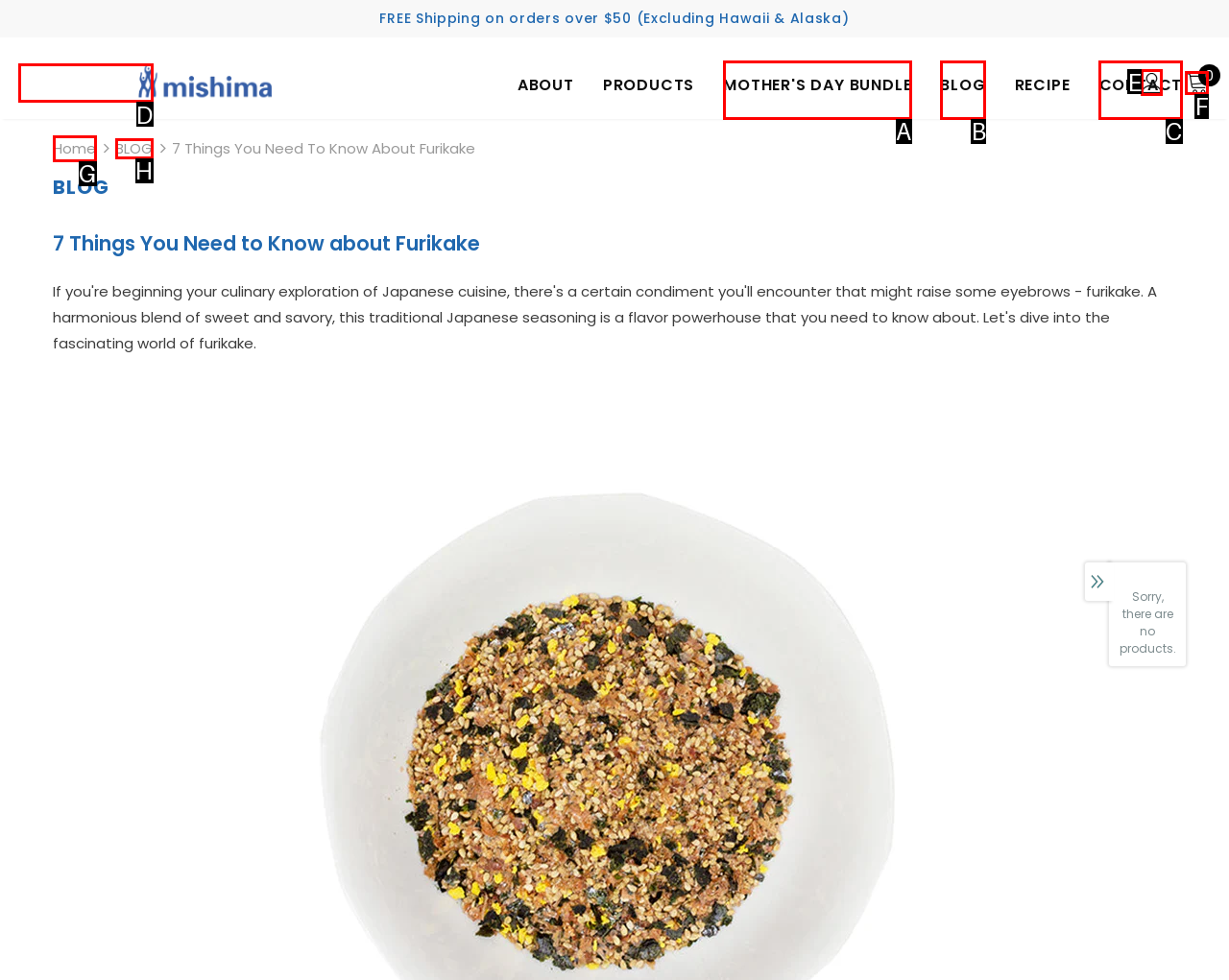Refer to the description: November 28, 2023November 30, 2023 and choose the option that best fits. Provide the letter of that option directly from the options.

None